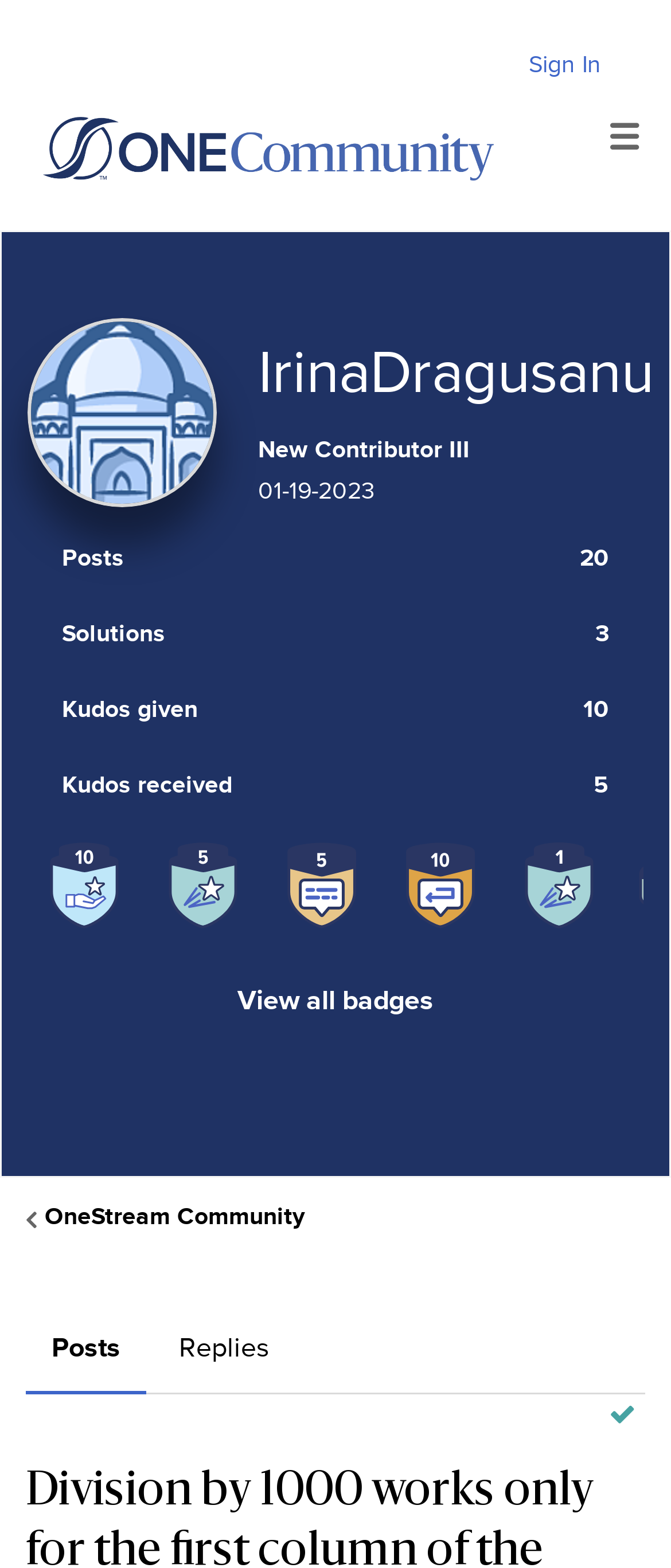Please identify the bounding box coordinates of the clickable area that will allow you to execute the instruction: "View IrinaDragusanu's profile".

[0.041, 0.203, 0.323, 0.324]